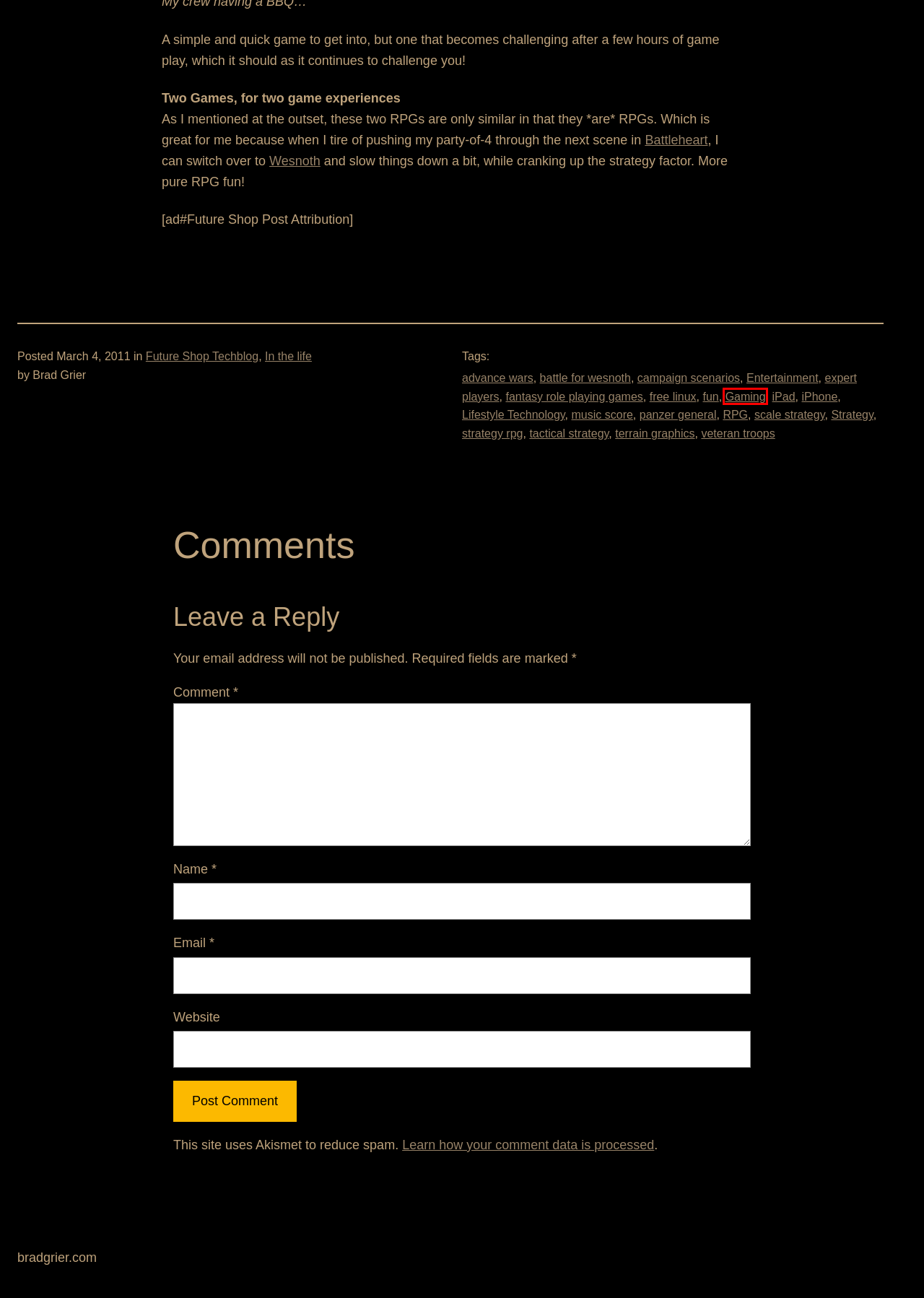You have a screenshot of a webpage with a red rectangle bounding box around a UI element. Choose the best description that matches the new page after clicking the element within the bounding box. The candidate descriptions are:
A. Future Shop Techblog - bradgrier.com
B. veteran troops - bradgrier.com
C. Gaming - bradgrier.com
D. scale strategy - bradgrier.com
E. tactical strategy - bradgrier.com
F. expert players - bradgrier.com
G. battle for wesnoth - bradgrier.com
H. Entertainment - bradgrier.com

C